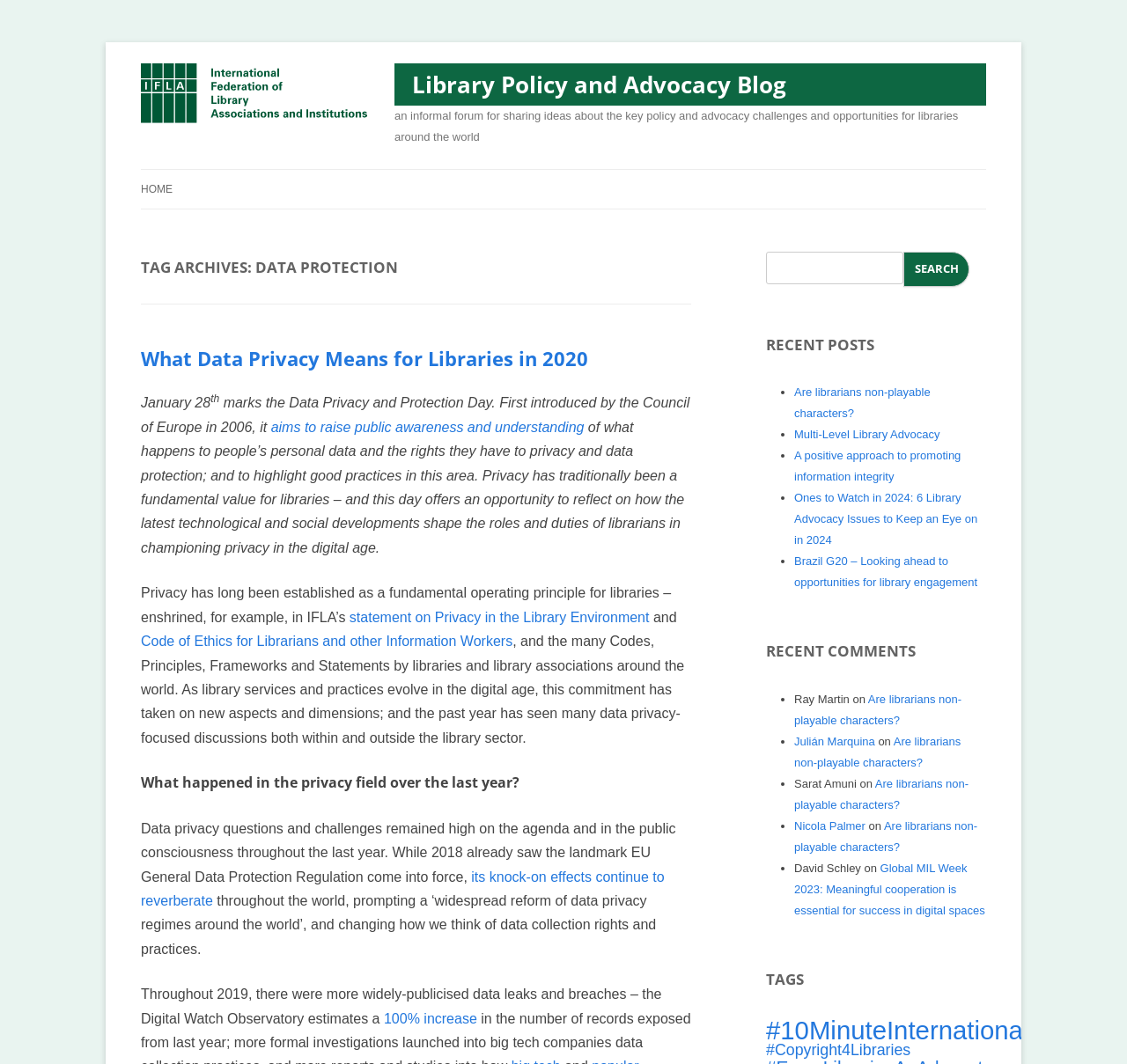What is the tag with the most items?
Look at the screenshot and respond with a single word or phrase.

#Copyright4Libraries